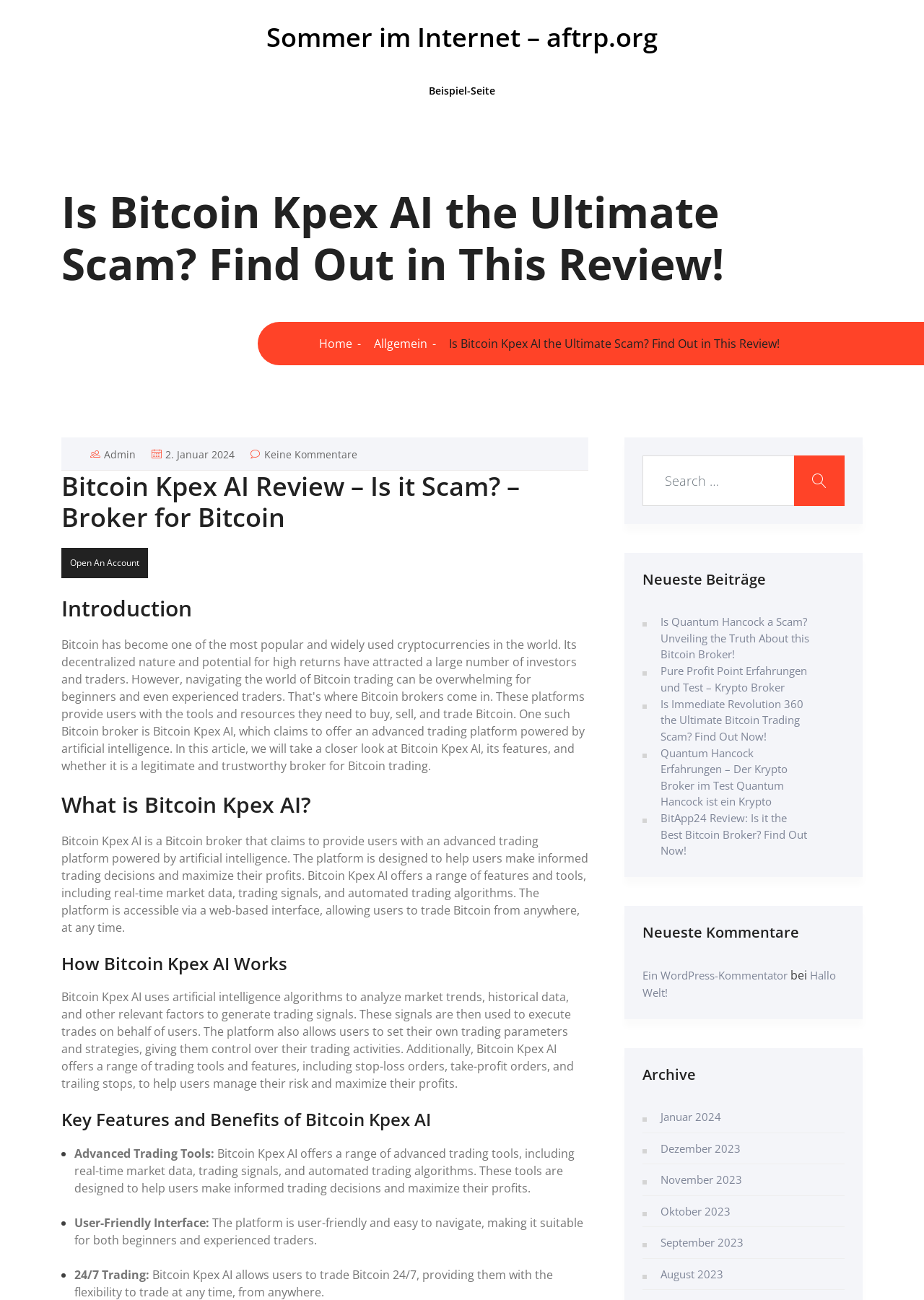Find the bounding box coordinates of the clickable region needed to perform the following instruction: "Read the 'Introduction' section". The coordinates should be provided as four float numbers between 0 and 1, i.e., [left, top, right, bottom].

[0.066, 0.458, 0.637, 0.478]